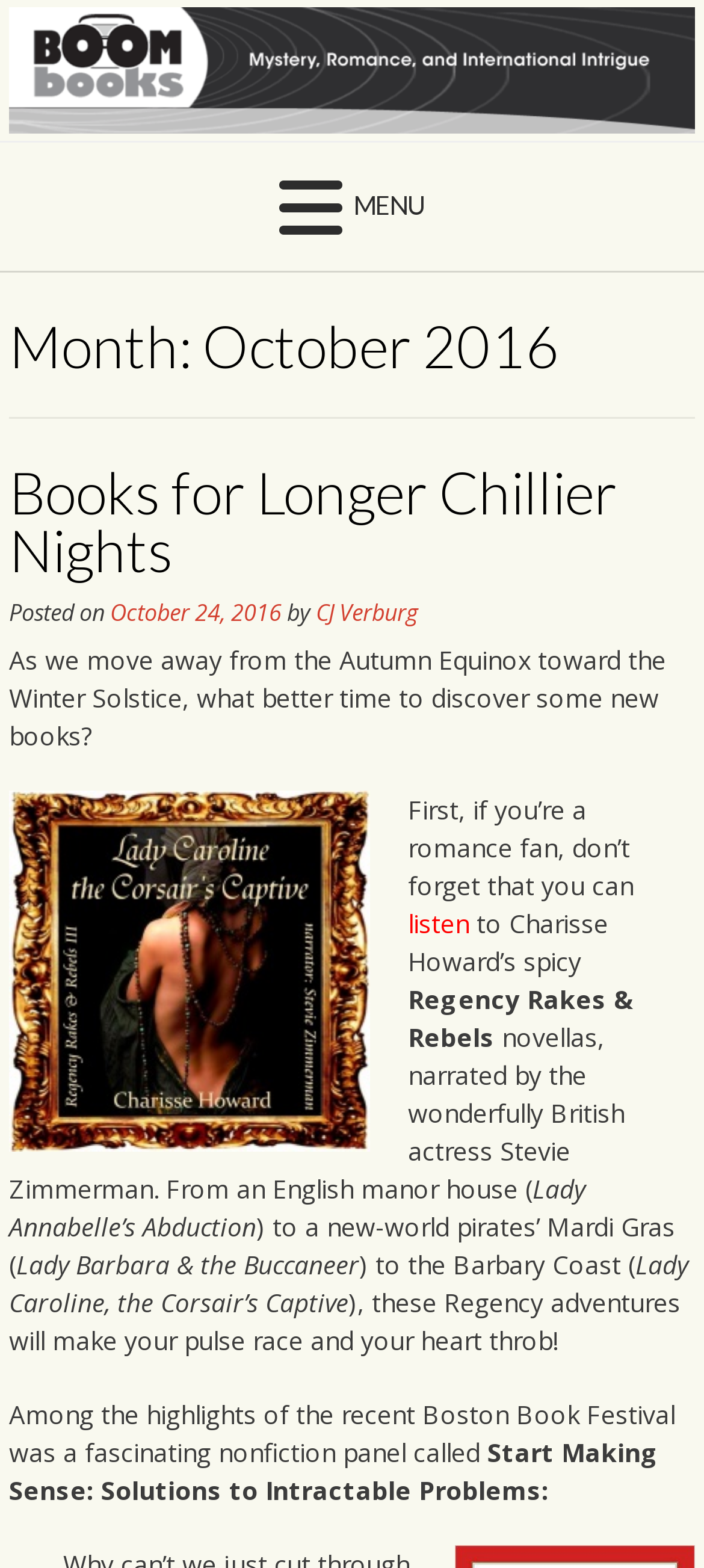Locate the headline of the webpage and generate its content.

Month: October 2016